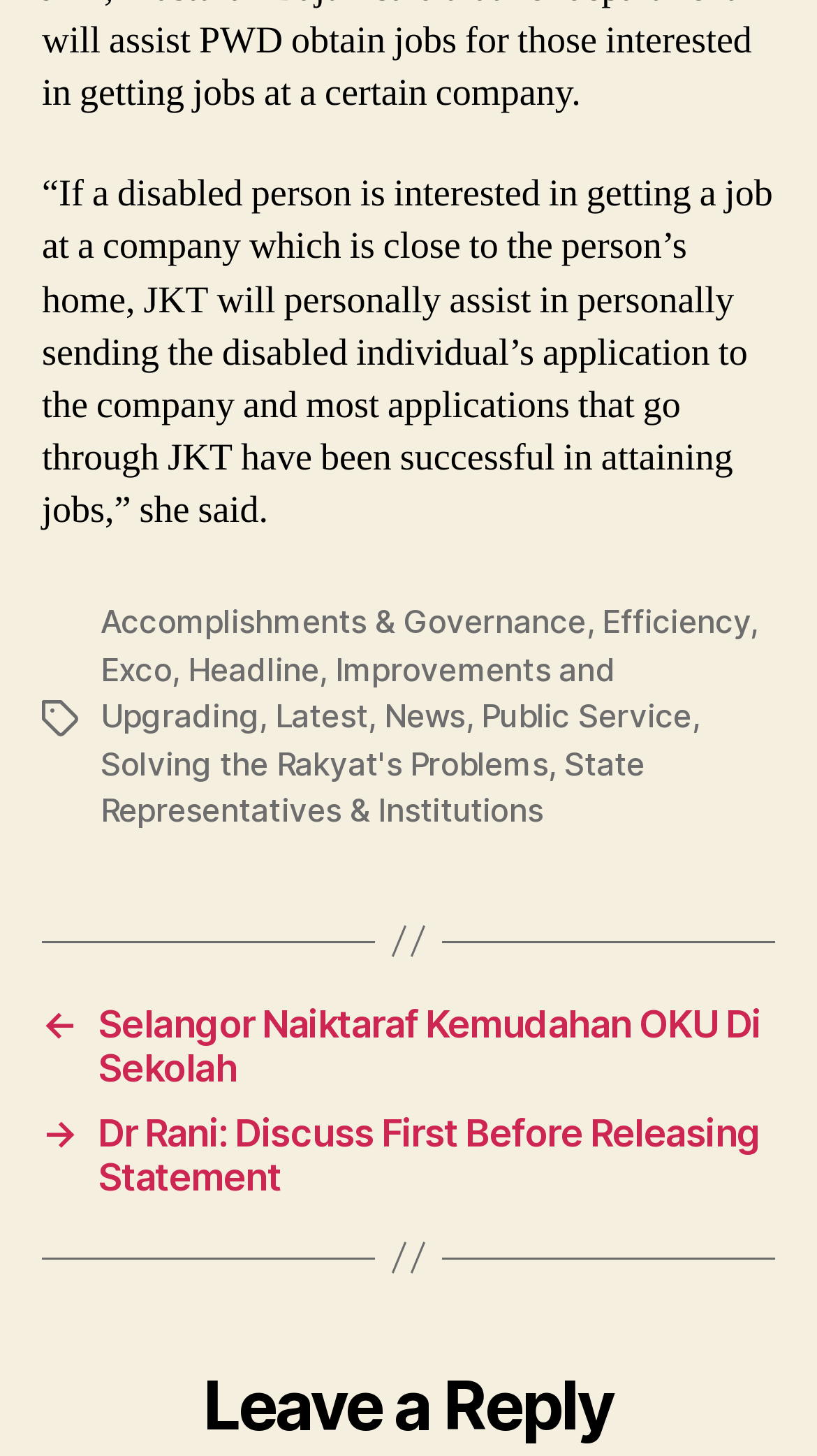Ascertain the bounding box coordinates for the UI element detailed here: "Exco". The coordinates should be provided as [left, top, right, bottom] with each value being a float between 0 and 1.

[0.123, 0.446, 0.21, 0.474]